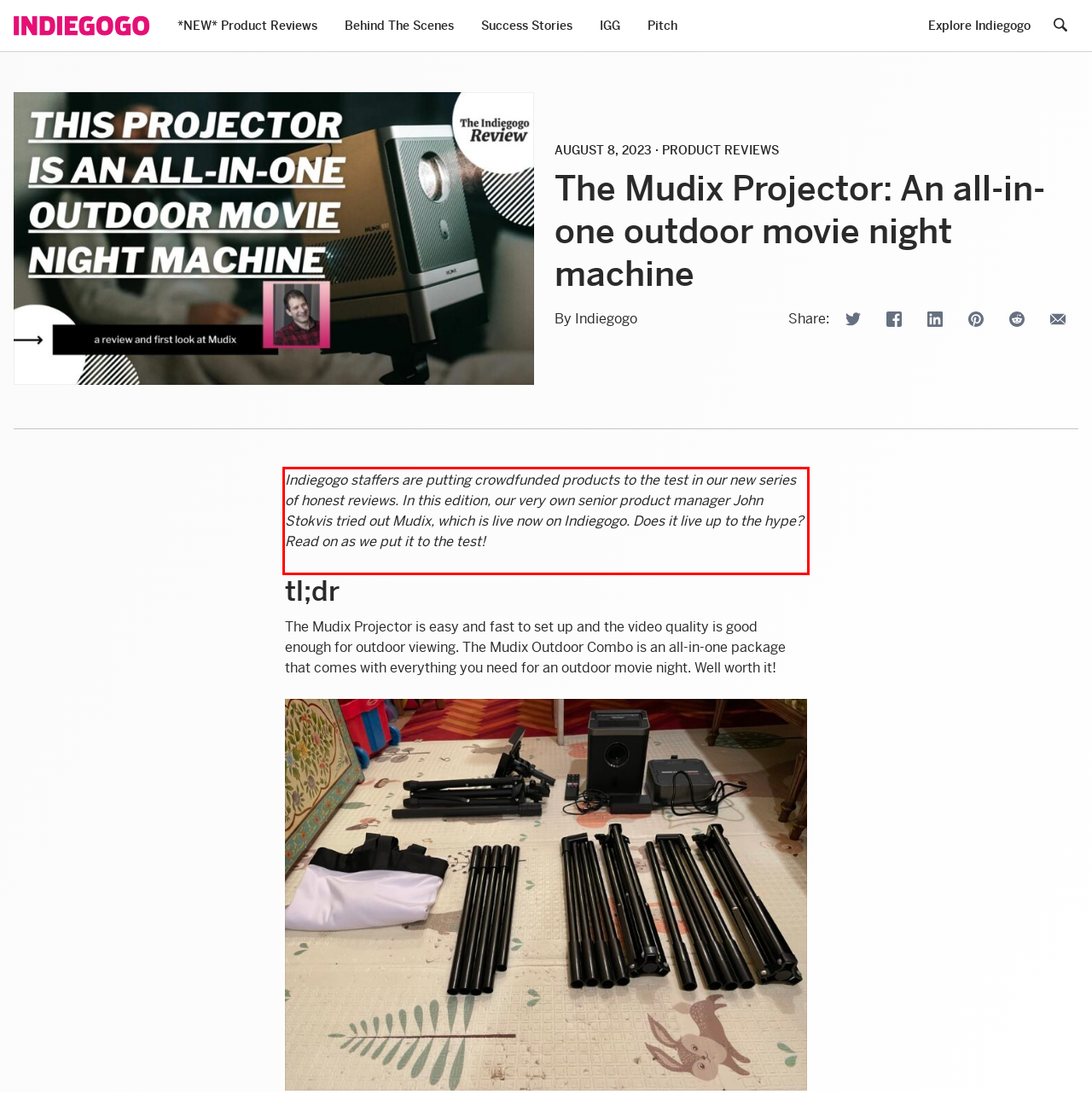Please identify and extract the text content from the UI element encased in a red bounding box on the provided webpage screenshot.

Indiegogo staffers are putting crowdfunded products to the test in our new series of honest reviews. In this edition, our very own senior product manager John Stokvis tried out Mudix, which is live now on Indiegogo. Does it live up to the hype? Read on as we put it to the test!